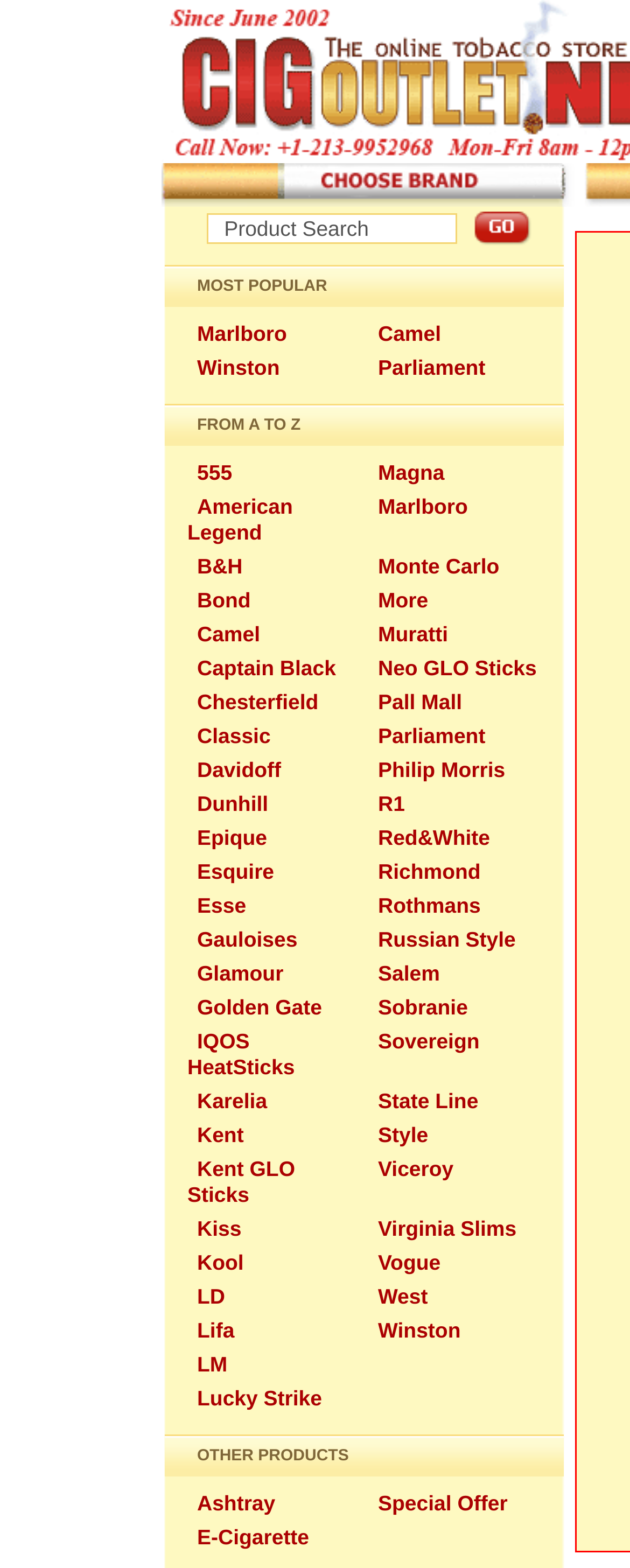From the webpage screenshot, predict the bounding box of the UI element that matches this description: "Neo GLO Sticks".

[0.585, 0.415, 0.867, 0.437]